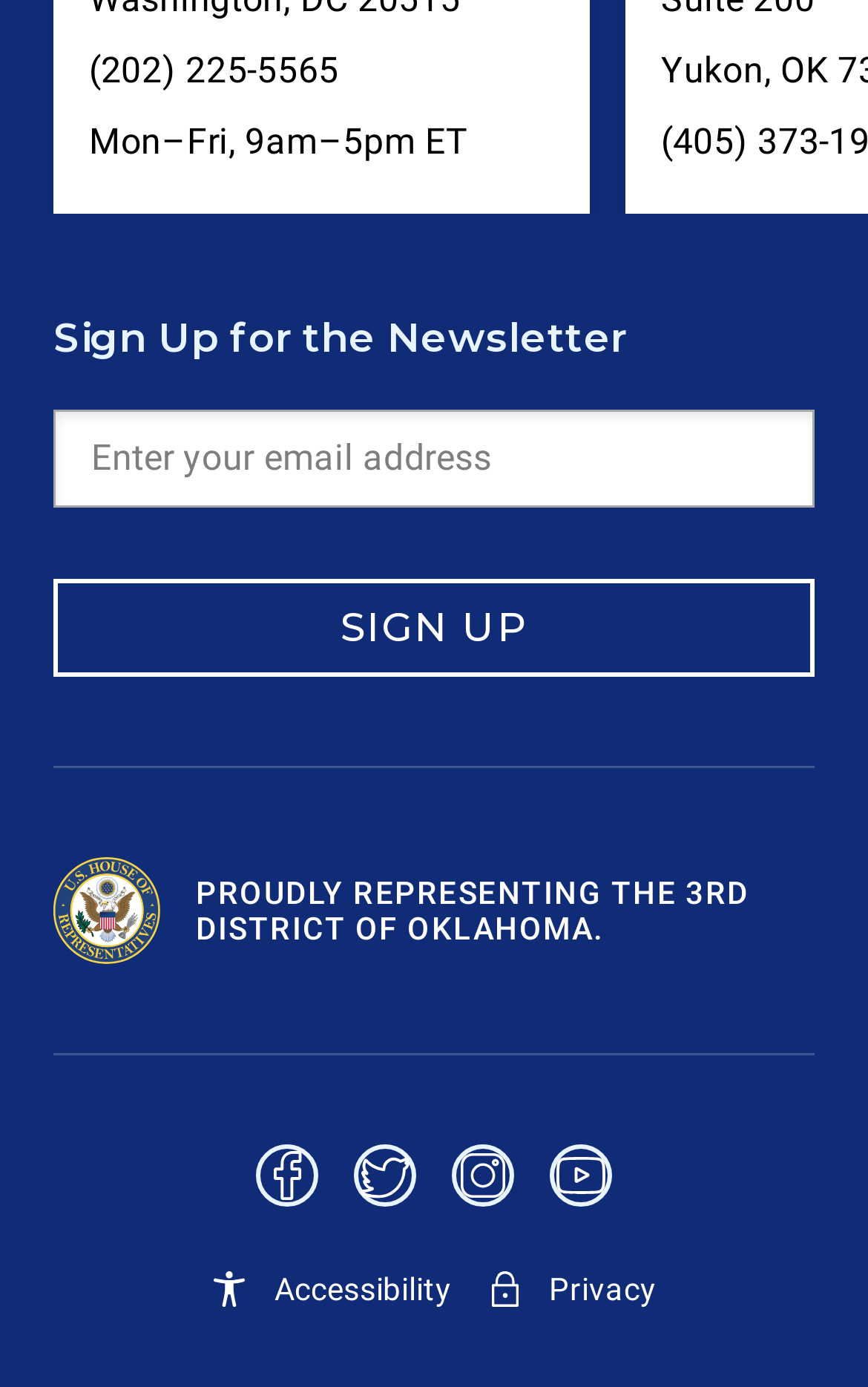Please answer the following question using a single word or phrase: 
What is the purpose of the 'SIGN UP' button?

To sign up for the newsletter